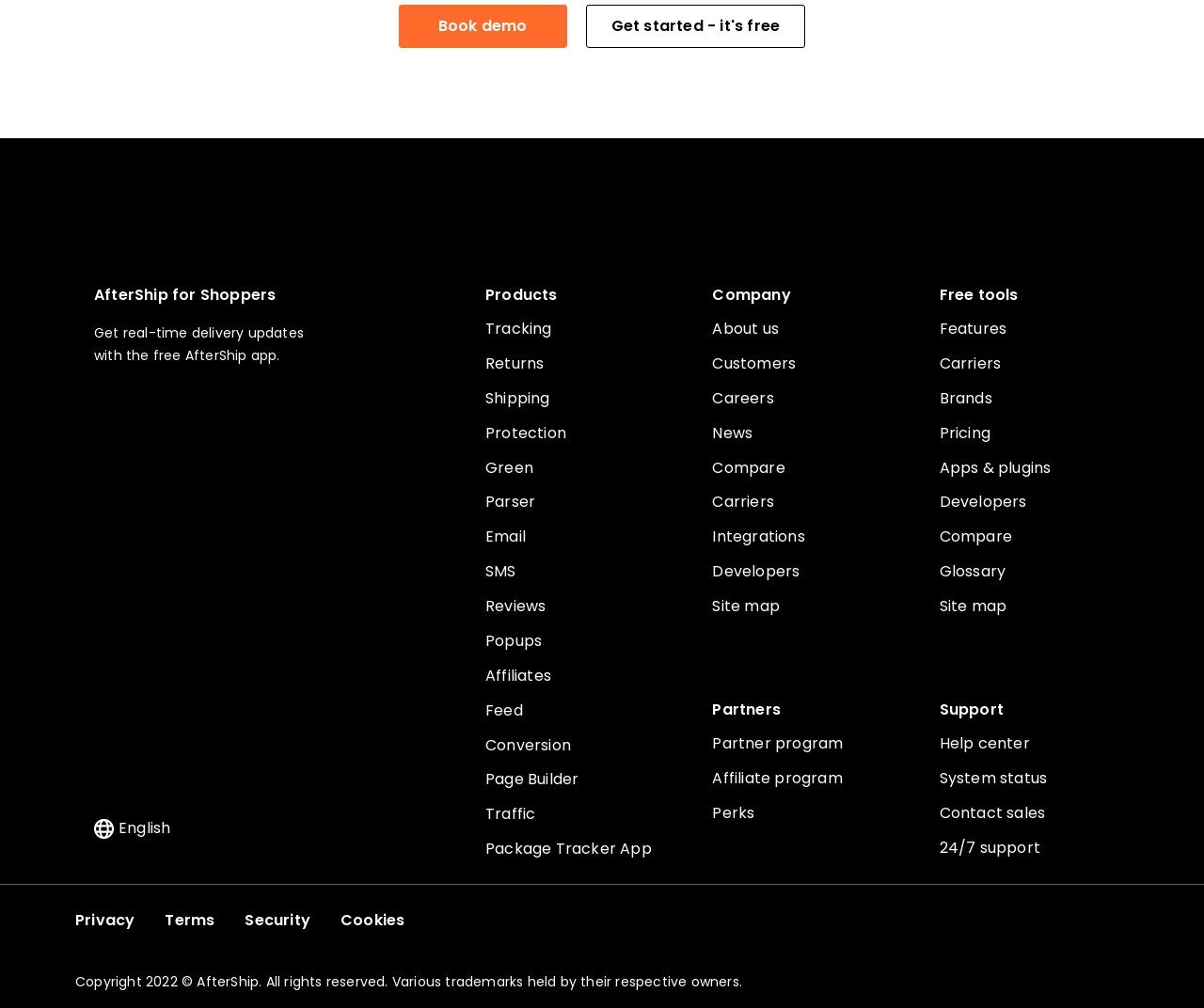Identify the bounding box coordinates for the element you need to click to achieve the following task: "Get started with AfterShip". The coordinates must be four float values ranging from 0 to 1, formatted as [left, top, right, bottom].

[0.486, 0.005, 0.669, 0.048]